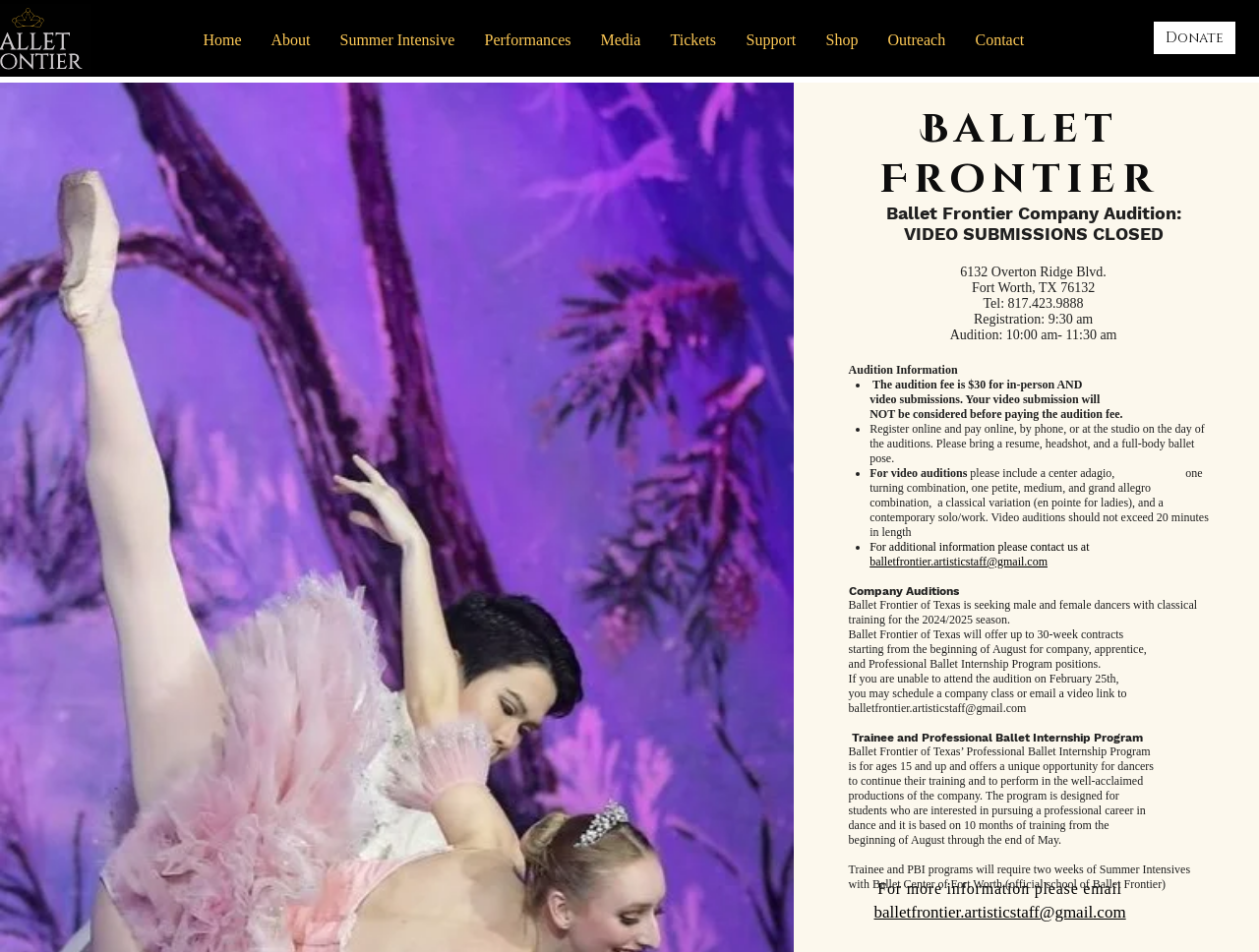Explain in detail what is displayed on the webpage.

The webpage is about Ballet Frontier, a ballet company, and its auditions. At the top, there is a navigation menu with links to different sections of the website, including "Home", "About", "Summer Intensive", "Performances", "Media", "Tickets", "Support", "Shop", "Outreach", and "Contact". On the top right, there is a "Donate" link.

Below the navigation menu, there is a heading that reads "Ballet Frontier" followed by a subheading that says "Company Audition". The audition information is presented in a structured format, with headings and bullet points.

The audition details include the address, date, and time of the audition, as well as the registration process and requirements. The audition fee is $30, and participants are required to bring a resume, headshot, and a full-body ballet pose. For video auditions, specific requirements are listed, including a center adagio, turning combination, petite, medium, and grand allegro combination, a classical variation, and a contemporary solo.

The webpage also provides information about the company's season, including the duration of the contracts and the types of positions available. Additionally, there is information about the Trainee and Professional Ballet Internship Program, which is designed for dancers aged 15 and up and offers a unique opportunity to continue their training and perform with the company.

Throughout the webpage, there are links to email addresses and other relevant information, making it easy for users to access and contact the company.